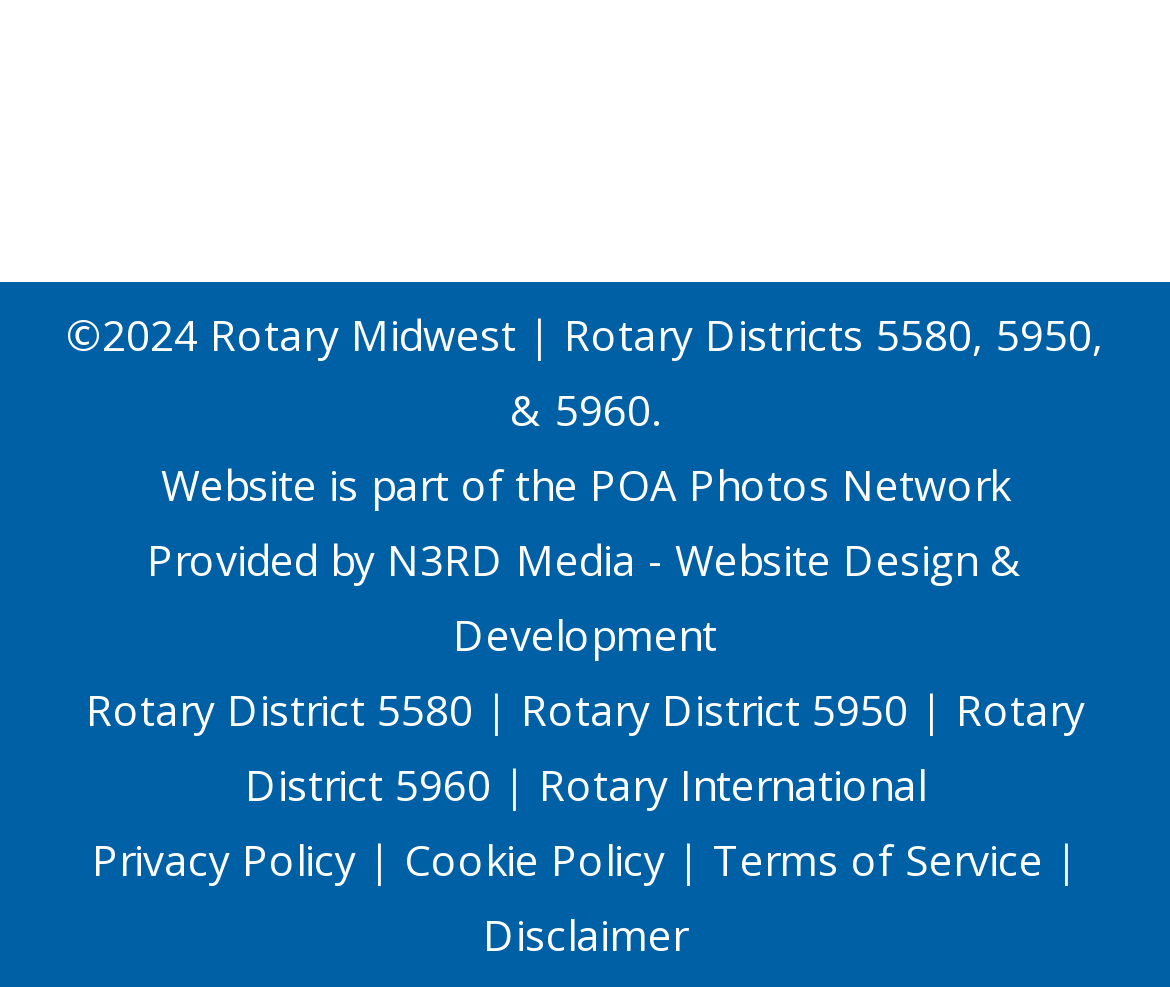Find the bounding box of the UI element described as: "Rotary District 5580". The bounding box coordinates should be given as four float values between 0 and 1, i.e., [left, top, right, bottom].

[0.073, 0.69, 0.404, 0.748]